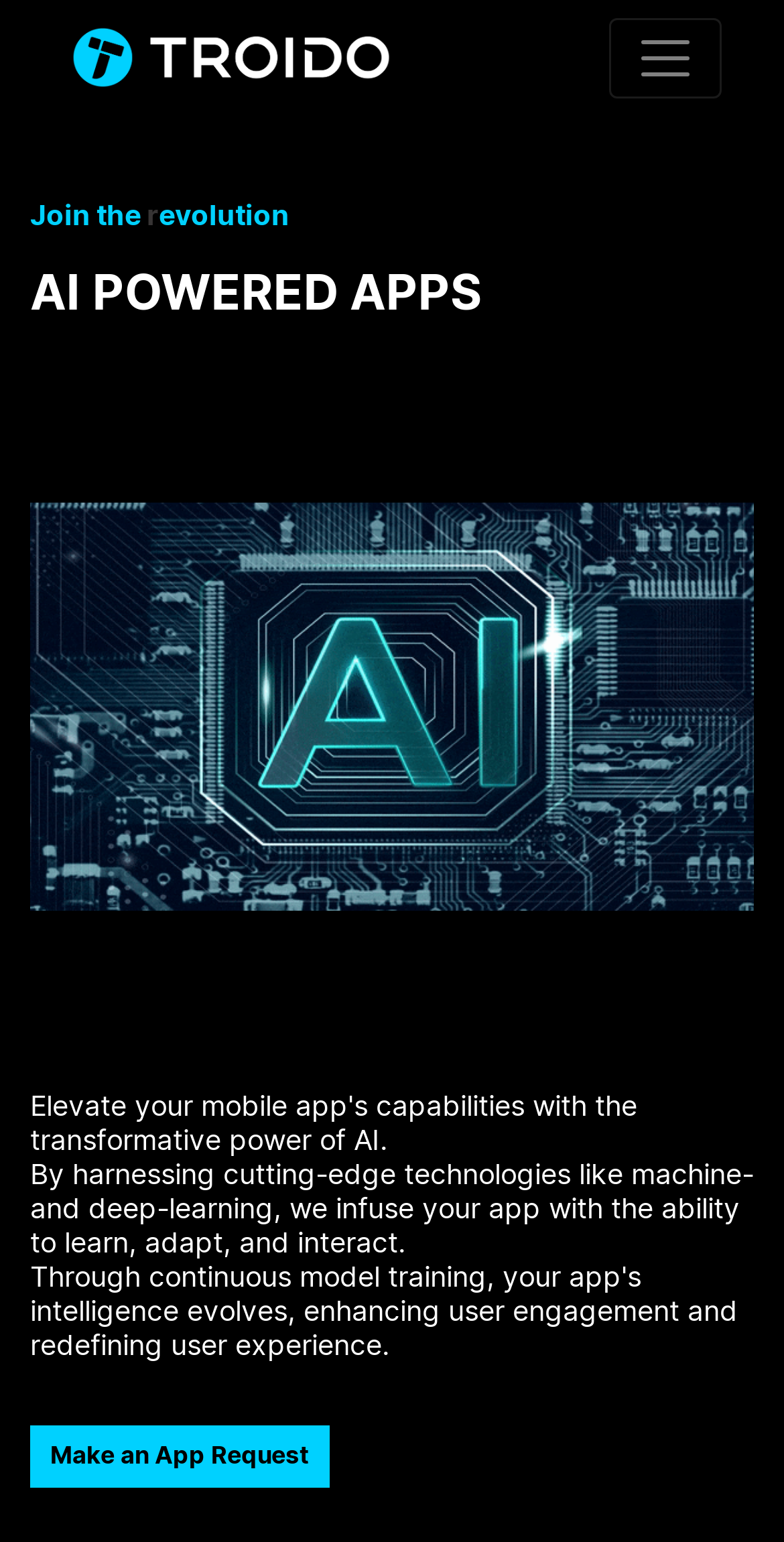What is the theme of the webpage?
Based on the screenshot, answer the question with a single word or phrase.

AI powered apps